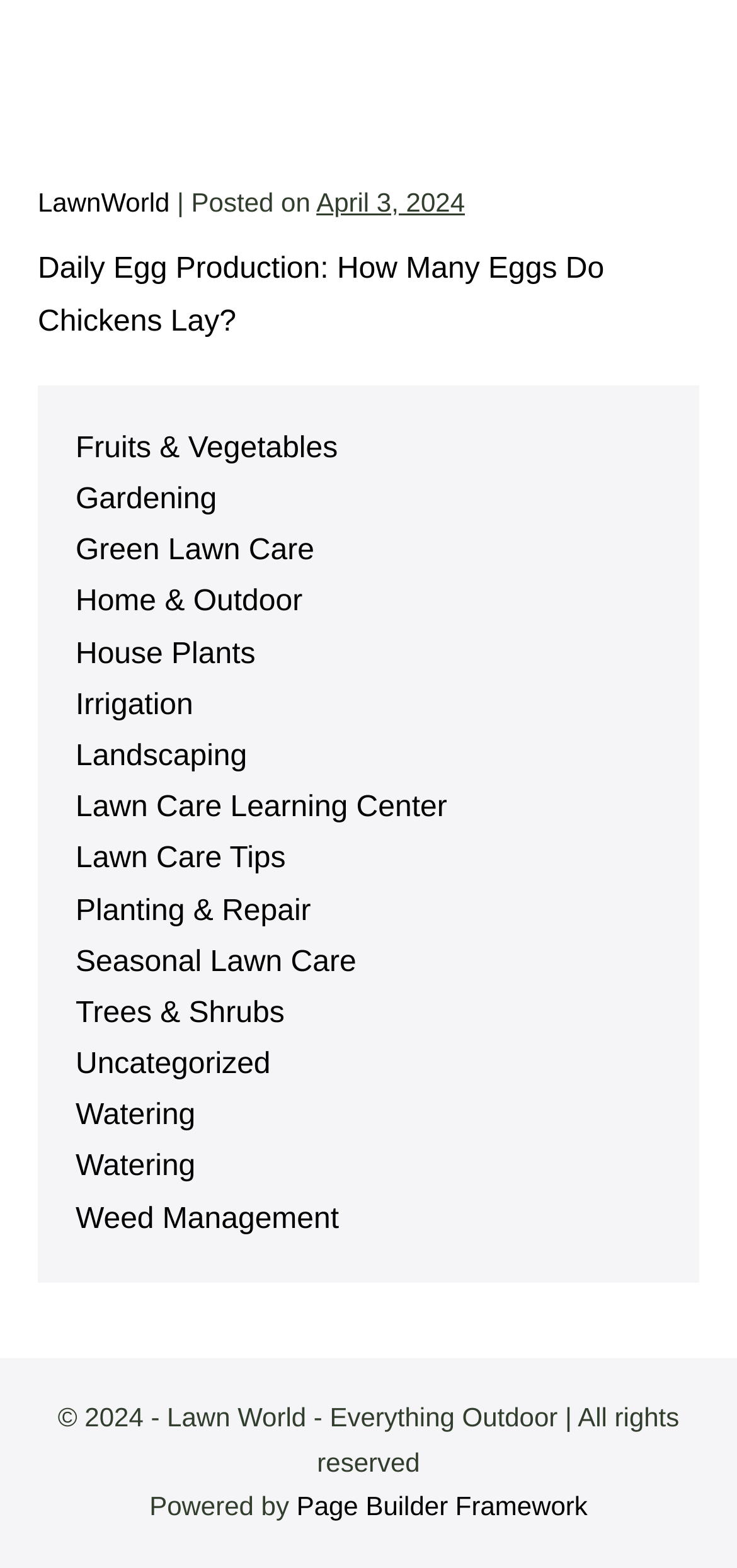Please identify the bounding box coordinates of the element that needs to be clicked to perform the following instruction: "Visit 'Page Builder Framework'".

[0.402, 0.951, 0.797, 0.97]